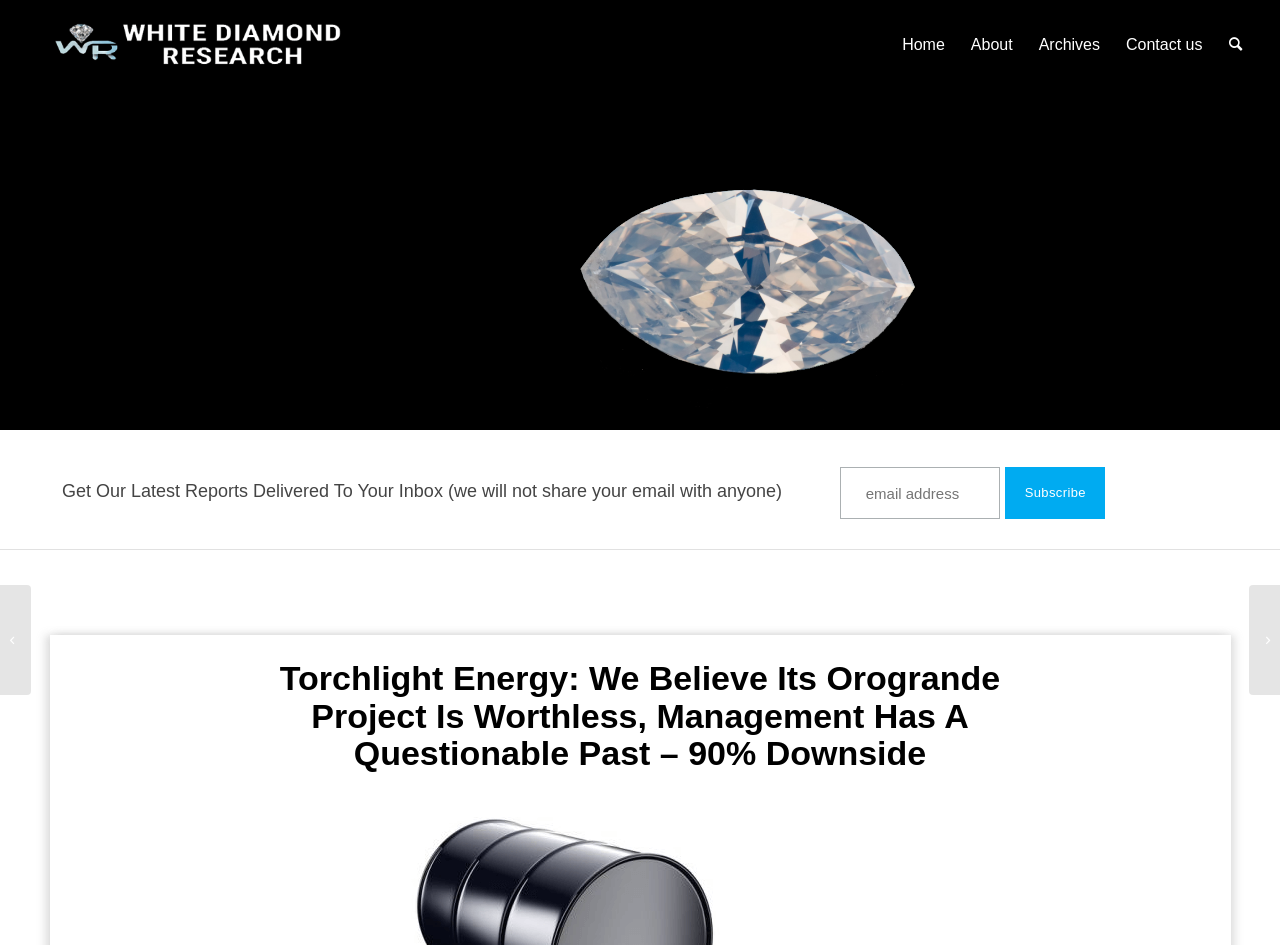How many menu items are there?
Using the visual information, respond with a single word or phrase.

5